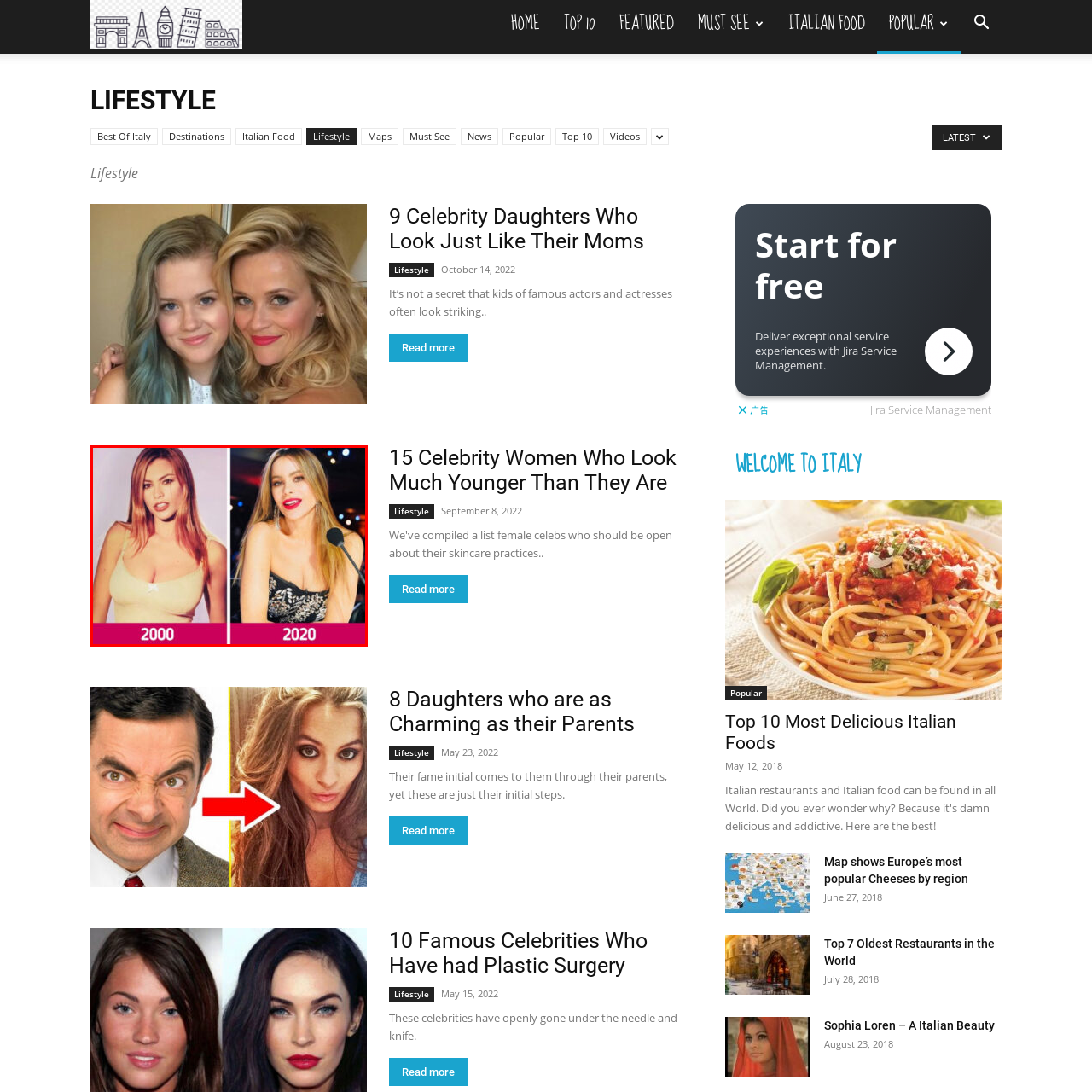What is the color of the outfit in 2020?
View the image contained within the red box and provide a one-word or short-phrase answer to the question.

Black